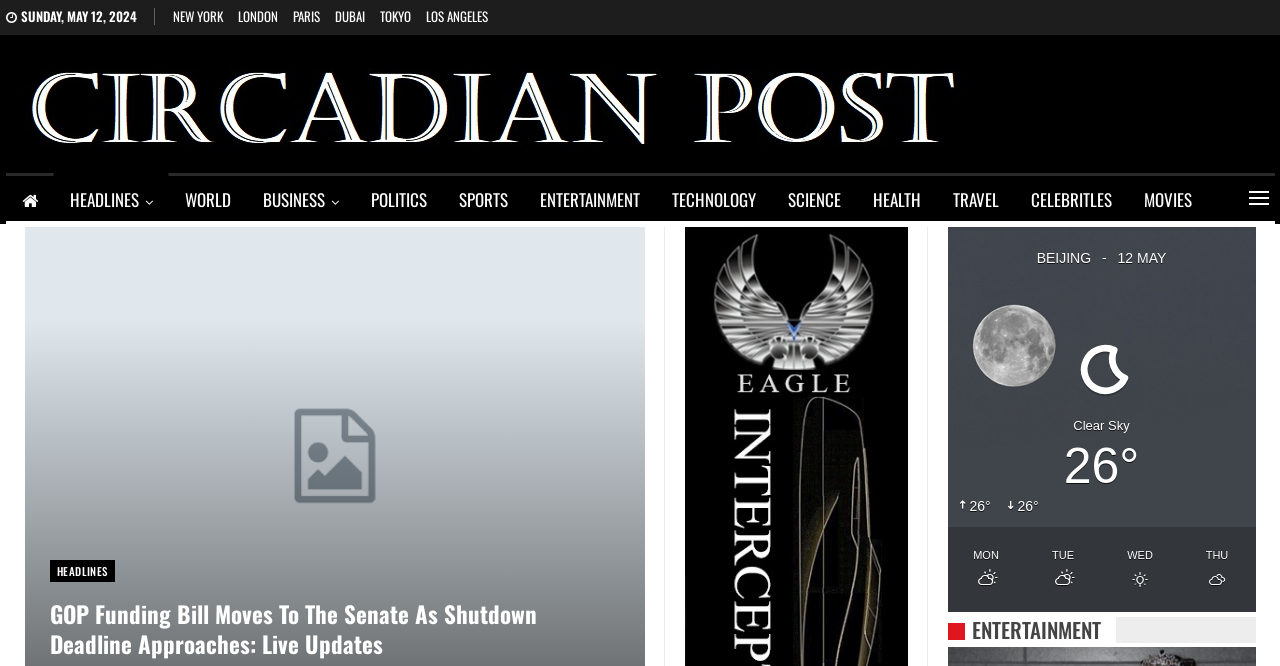Given the description of the UI element: "Paris", predict the bounding box coordinates in the form of [left, top, right, bottom], with each value being a float between 0 and 1.

[0.229, 0.009, 0.25, 0.039]